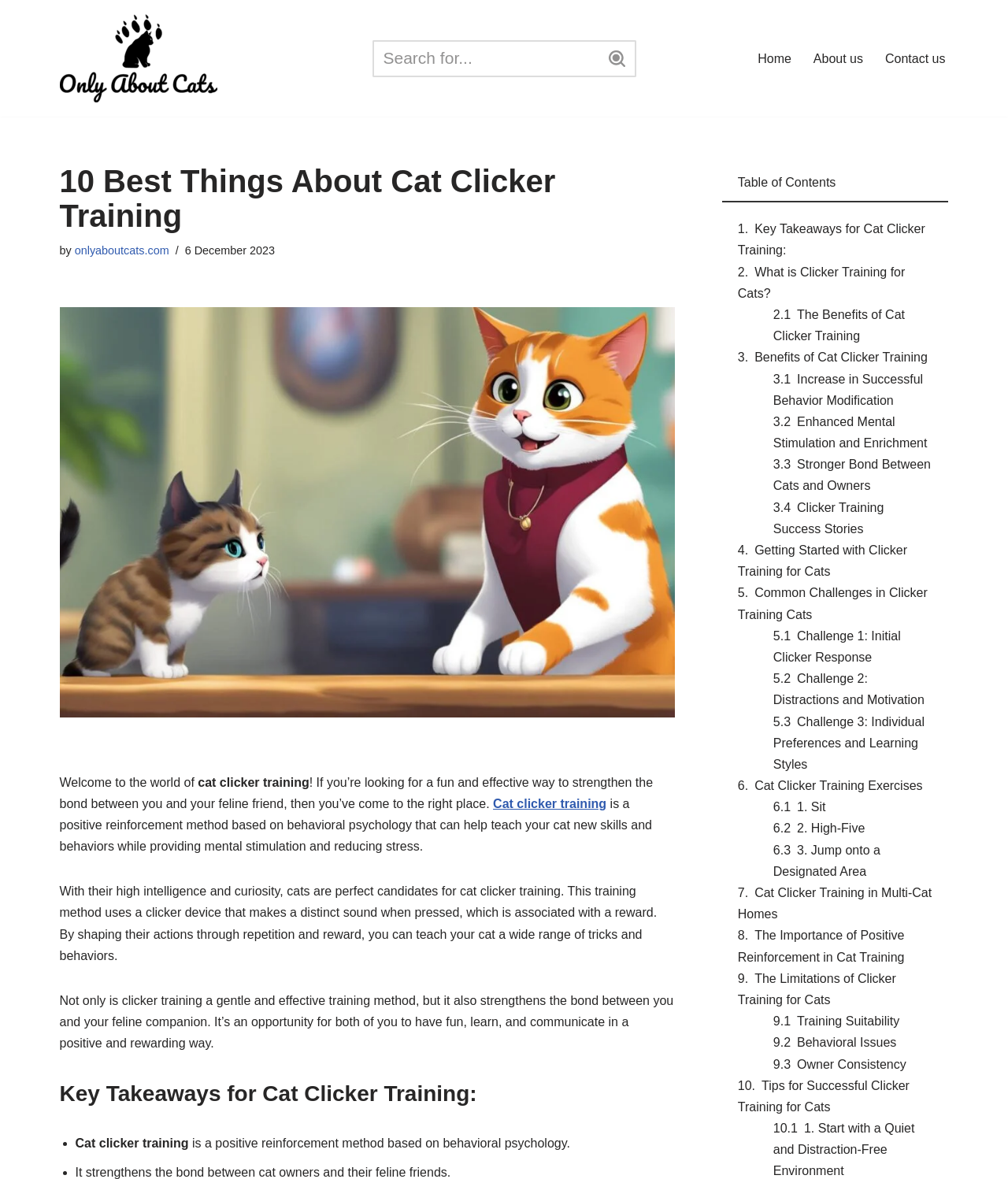Determine the bounding box coordinates of the element that should be clicked to execute the following command: "Read about getting started with clicker training for cats".

[0.732, 0.461, 0.9, 0.49]